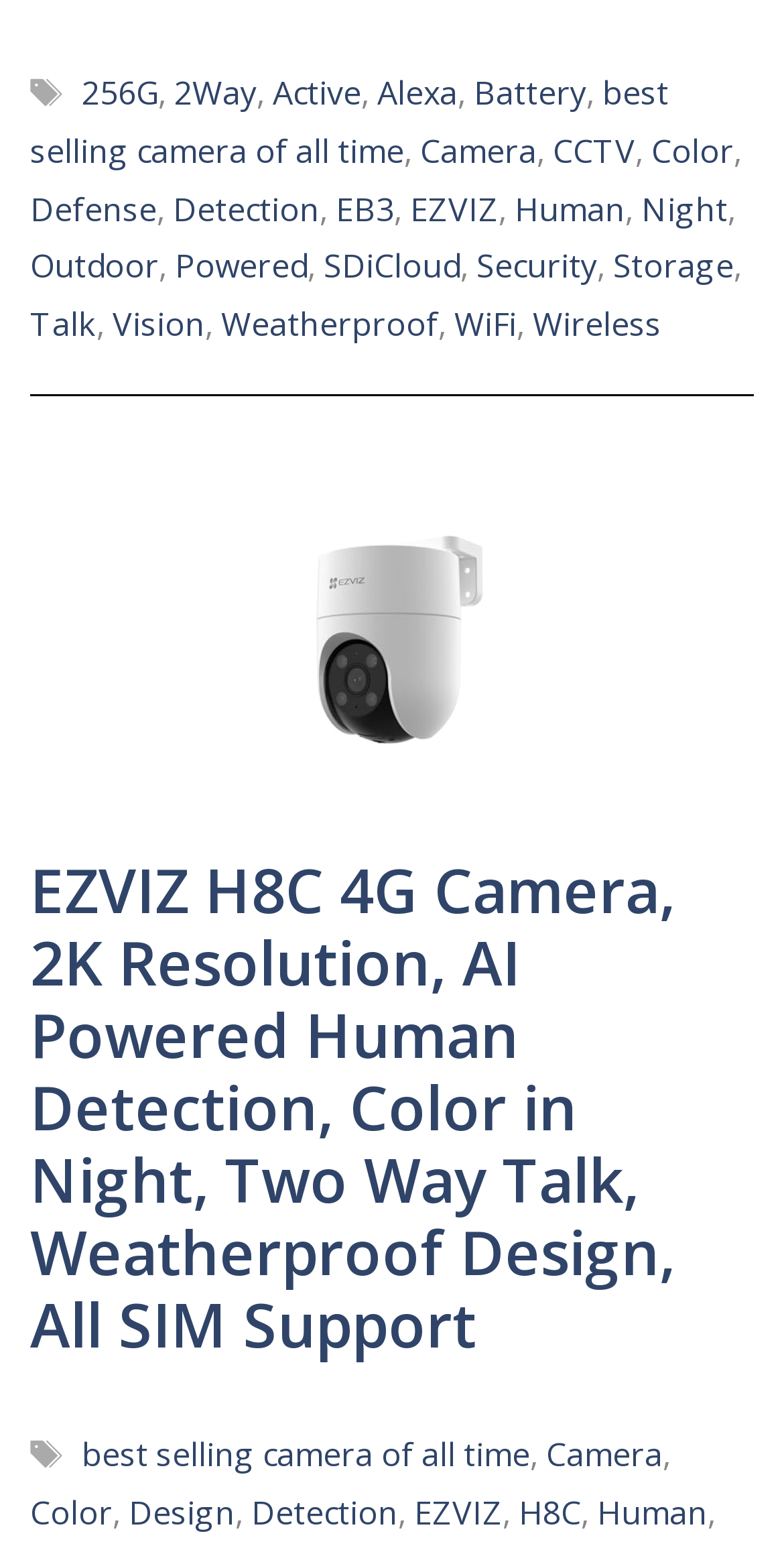Provide your answer to the question using just one word or phrase: What is the purpose of the 'Tags' section?

To categorize the camera